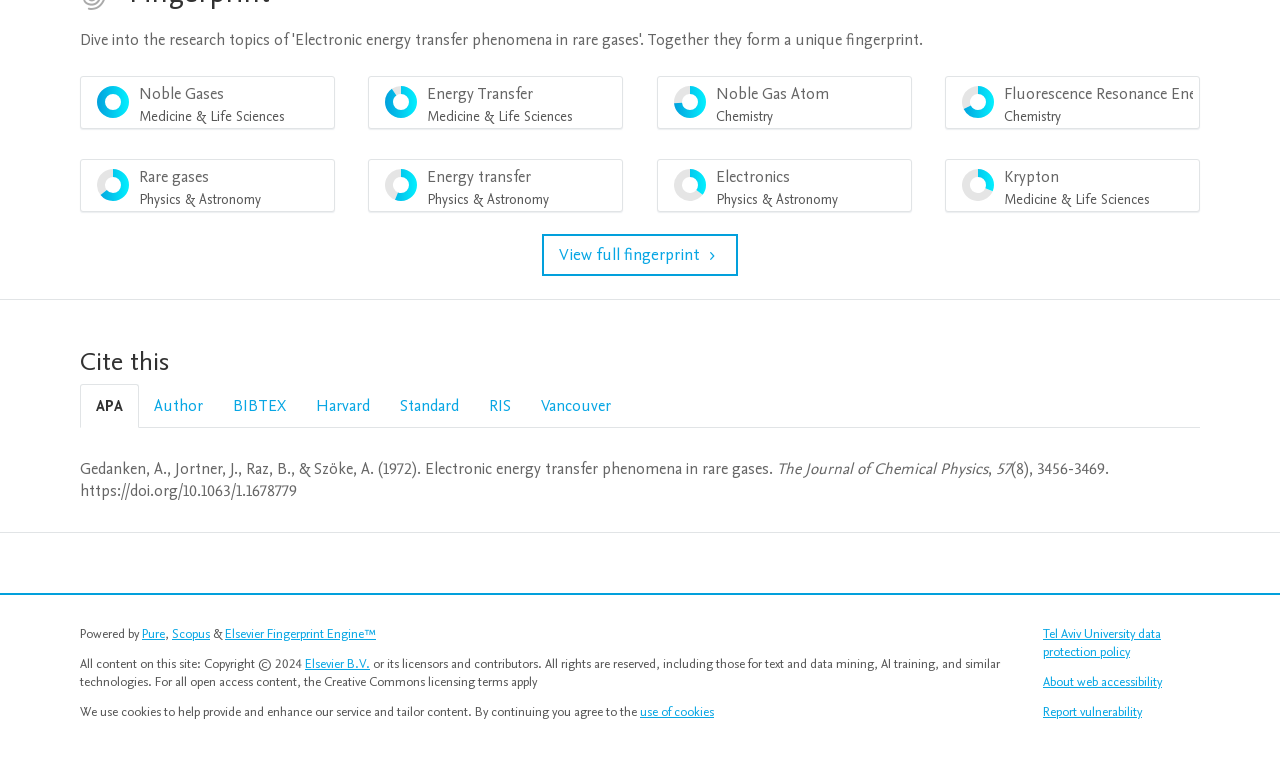What is the name of the university mentioned at the bottom of the page?
Please answer the question with as much detail as possible using the screenshot.

I scrolled down to the bottom of the page and found the link 'Tel Aviv University data protection policy', which mentions the name of the university.